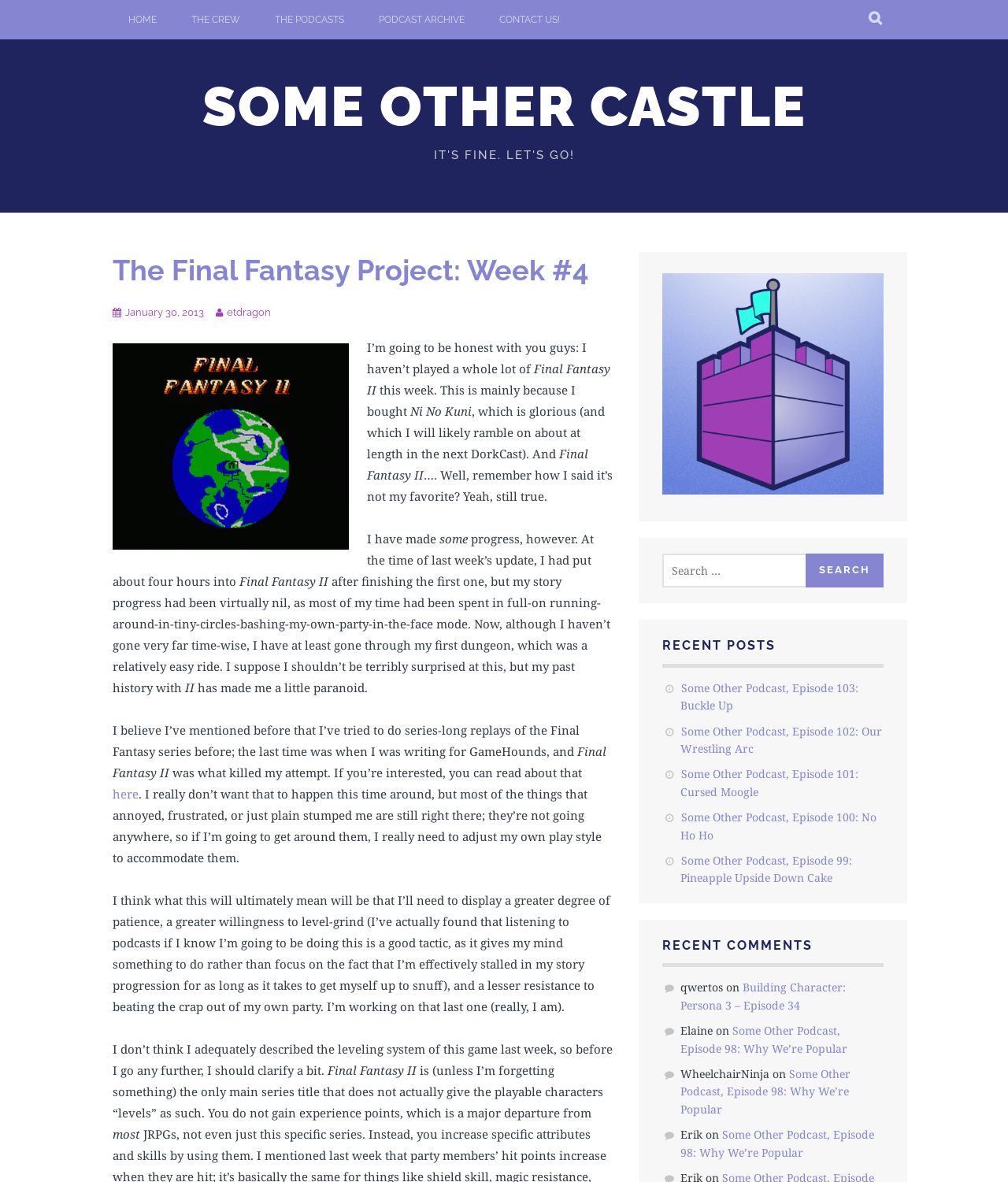Please find the bounding box coordinates of the element that must be clicked to perform the given instruction: "Check the RECENT POSTS section". The coordinates should be four float numbers from 0 to 1, i.e., [left, top, right, bottom].

[0.657, 0.538, 0.877, 0.565]